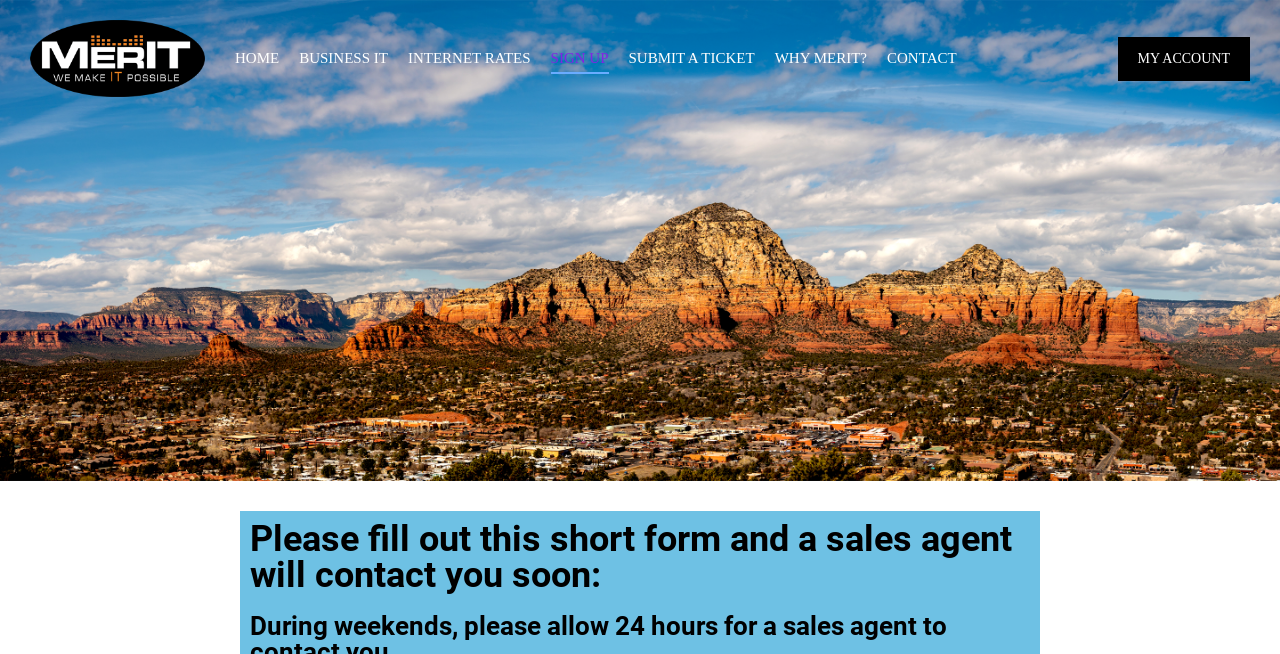Specify the bounding box coordinates of the area to click in order to execute this command: 'submit a ticket'. The coordinates should consist of four float numbers ranging from 0 to 1, and should be formatted as [left, top, right, bottom].

[0.491, 0.07, 0.59, 0.109]